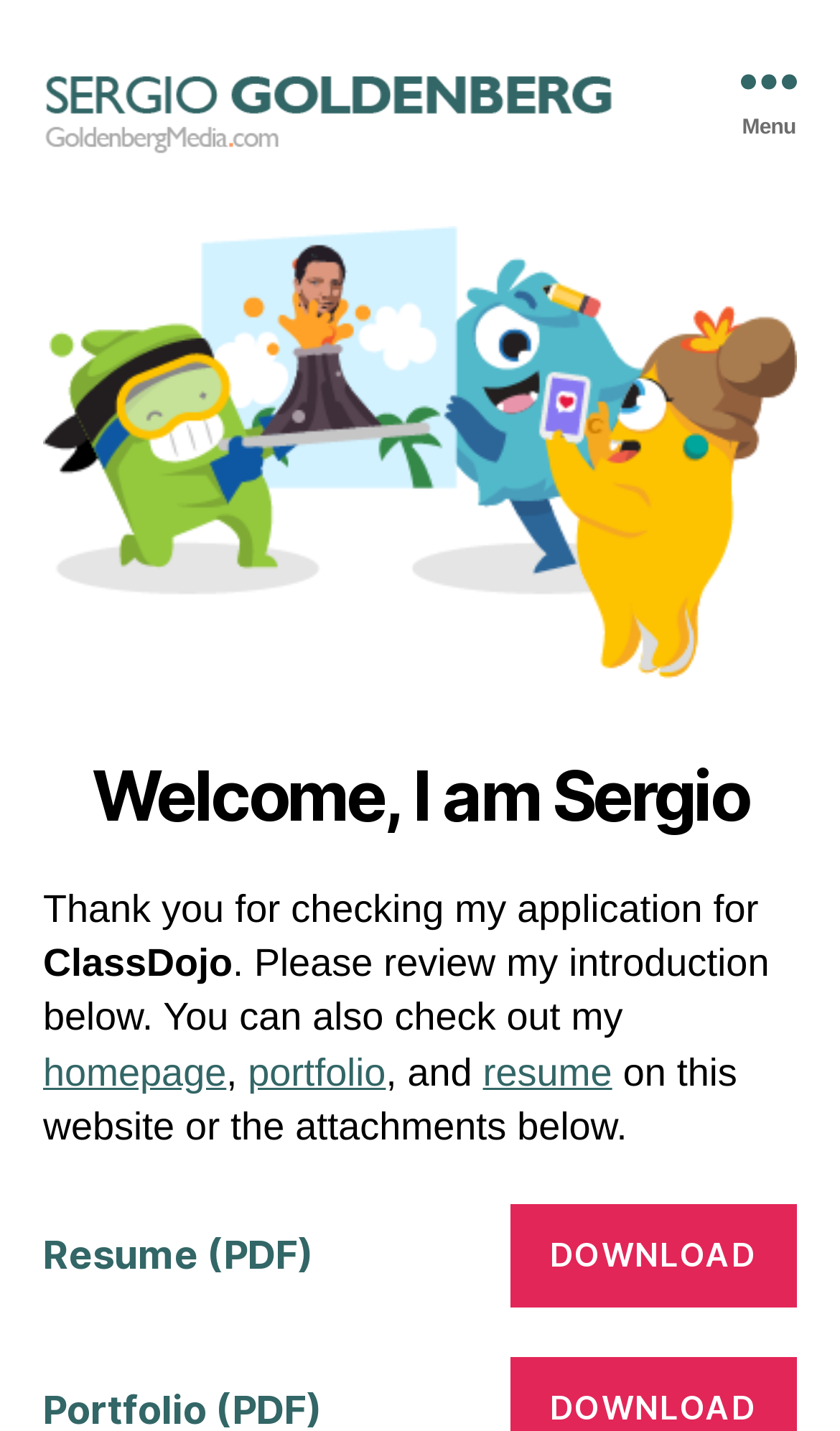Identify the bounding box of the UI element that matches this description: "Resume (PDF)".

[0.051, 0.857, 0.372, 0.898]